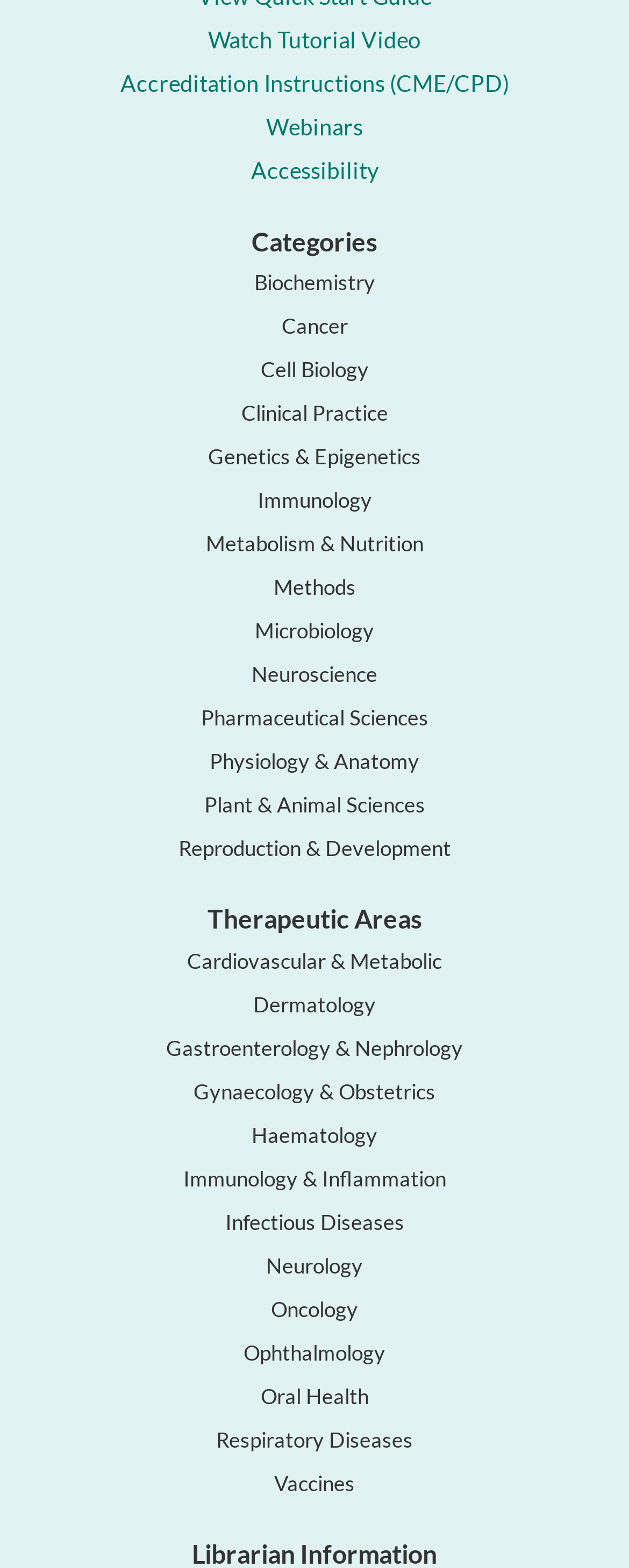Please give a succinct answer to the question in one word or phrase:
How many links are there under the 'Therapeutic Areas' heading?

13